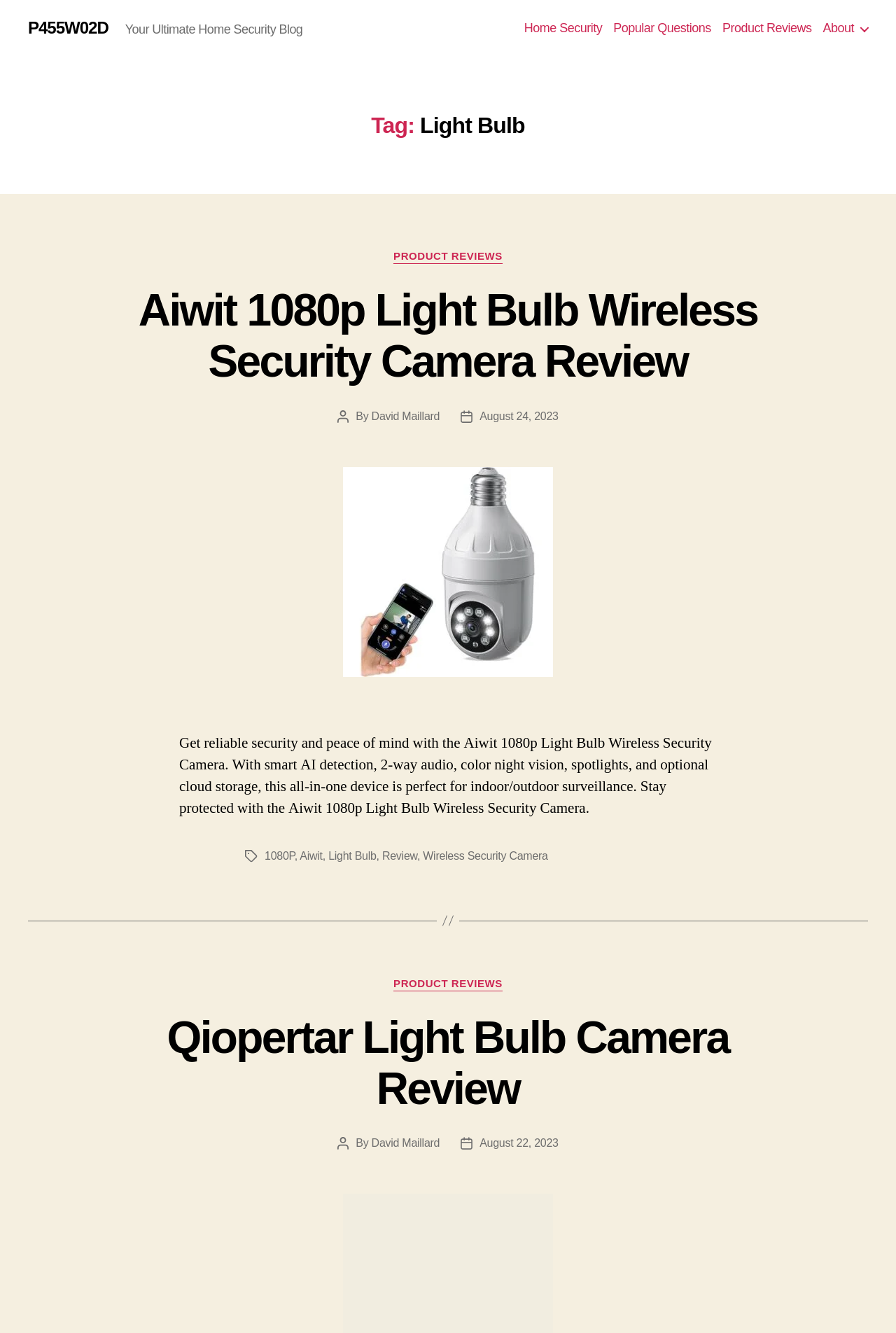Locate the bounding box coordinates of the area that needs to be clicked to fulfill the following instruction: "Click on Home Security". The coordinates should be in the format of four float numbers between 0 and 1, namely [left, top, right, bottom].

[0.585, 0.016, 0.672, 0.027]